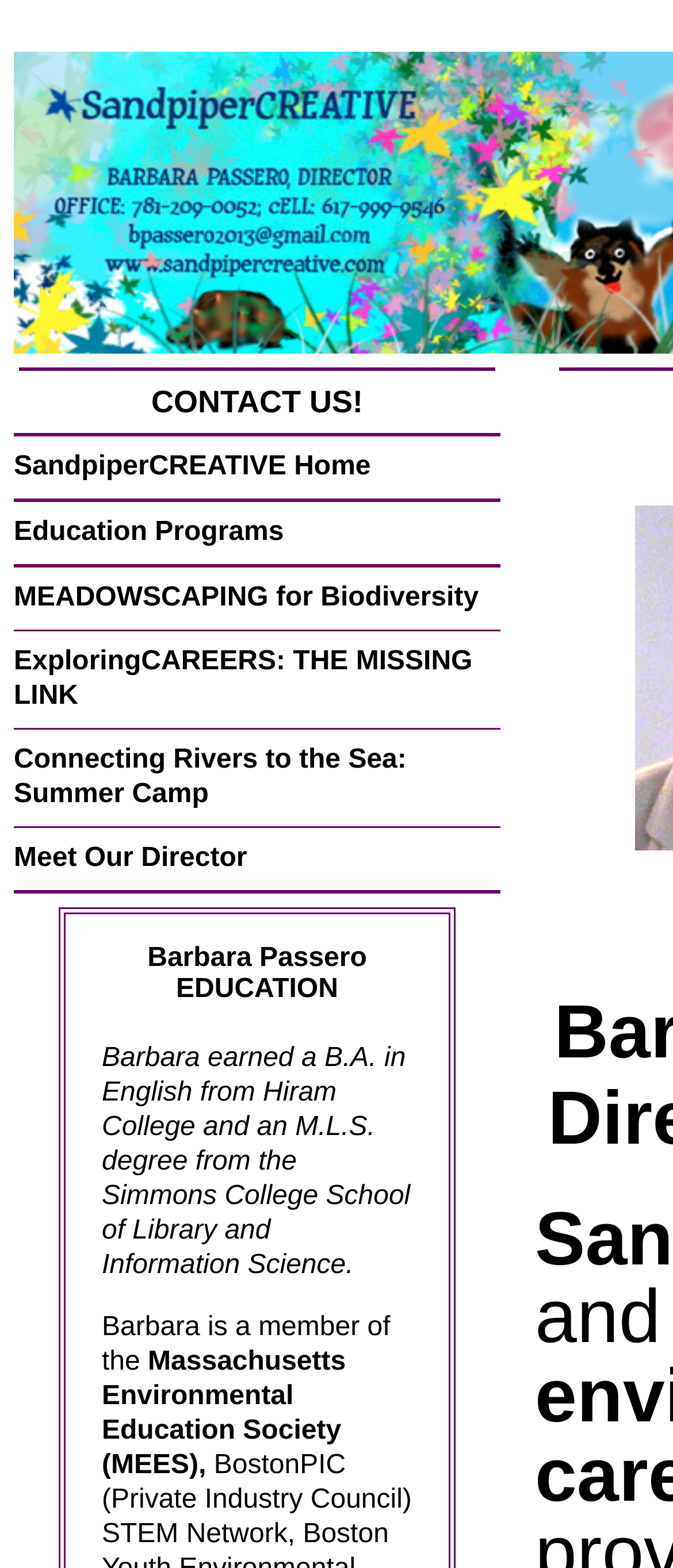Identify the bounding box coordinates for the region to click in order to carry out this instruction: "visit MEADOWSCAPING for Biodiversity". Provide the coordinates using four float numbers between 0 and 1, formatted as [left, top, right, bottom].

[0.021, 0.372, 0.711, 0.391]